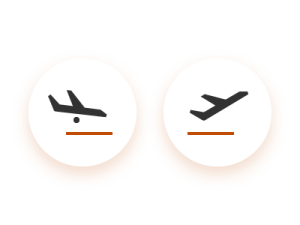What is the action shown in the left icon?
Using the image as a reference, answer with just one word or a short phrase.

Taking off